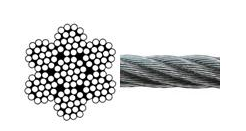Explain in detail what you see in the image.

The image showcases a detailed representation of wire and fittings, illustrating the construction of a wire rope. On the left side, a schematic diagram highlights the cross-section of the wire, depicting its multitude of strands arranged in a circular pattern, which contributes to its strength and flexibility. On the right side, the actual wire rope is shown, emphasizing its twisted structure that enhances durability. This visual provides a clear understanding of the materials used in sailboat rigging, as featured on the Cape Cod Shipbuilding website, particularly under the section dedicated to wire and fittings.